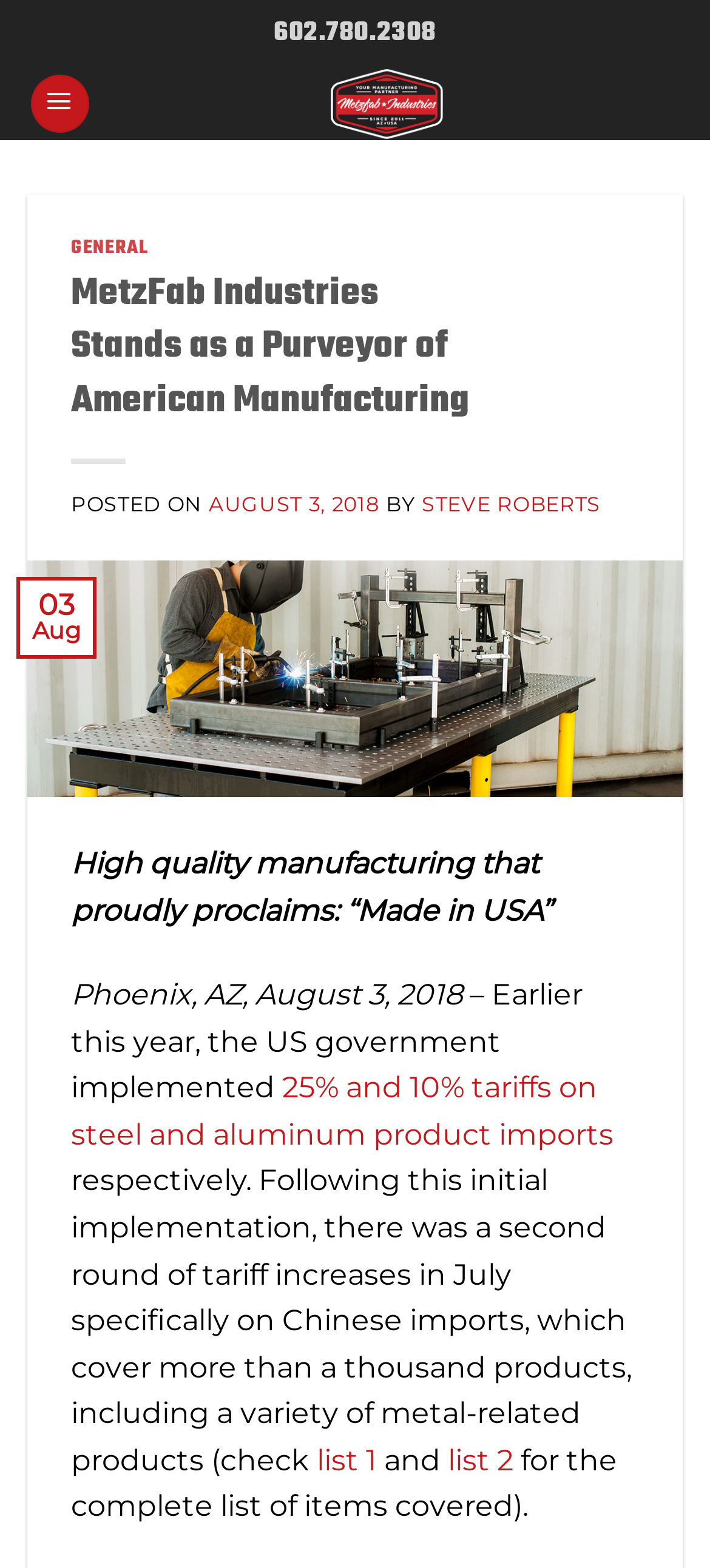Carefully observe the image and respond to the question with a detailed answer:
What is the date of the article?

The date of the article can be found in the link element with the text 'AUGUST 3, 2018', which is located below the heading 'MetzFab Industries Stands as a Purveyor of American Manufacturing'.